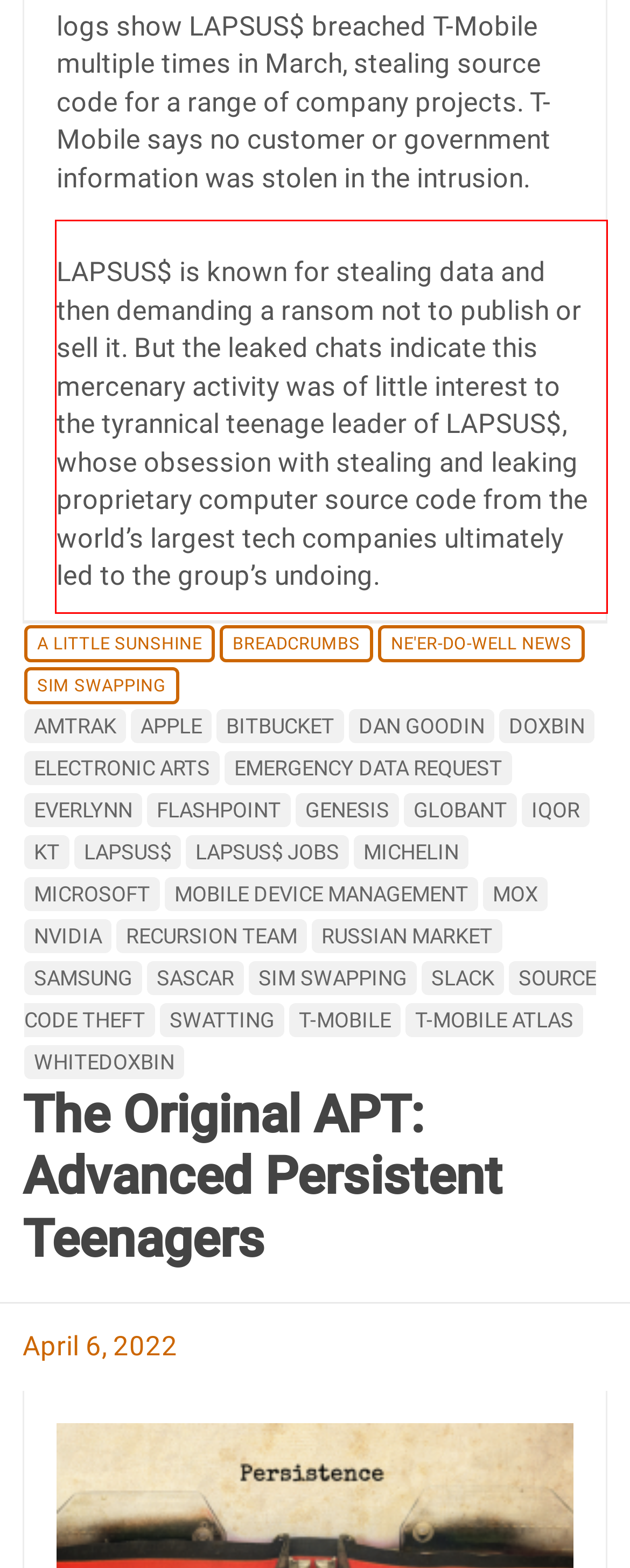Please identify and extract the text content from the UI element encased in a red bounding box on the provided webpage screenshot.

LAPSUS$ is known for stealing data and then demanding a ransom not to publish or sell it. But the leaked chats indicate this mercenary activity was of little interest to the tyrannical teenage leader of LAPSUS$, whose obsession with stealing and leaking proprietary computer source code from the world’s largest tech companies ultimately led to the group’s undoing.